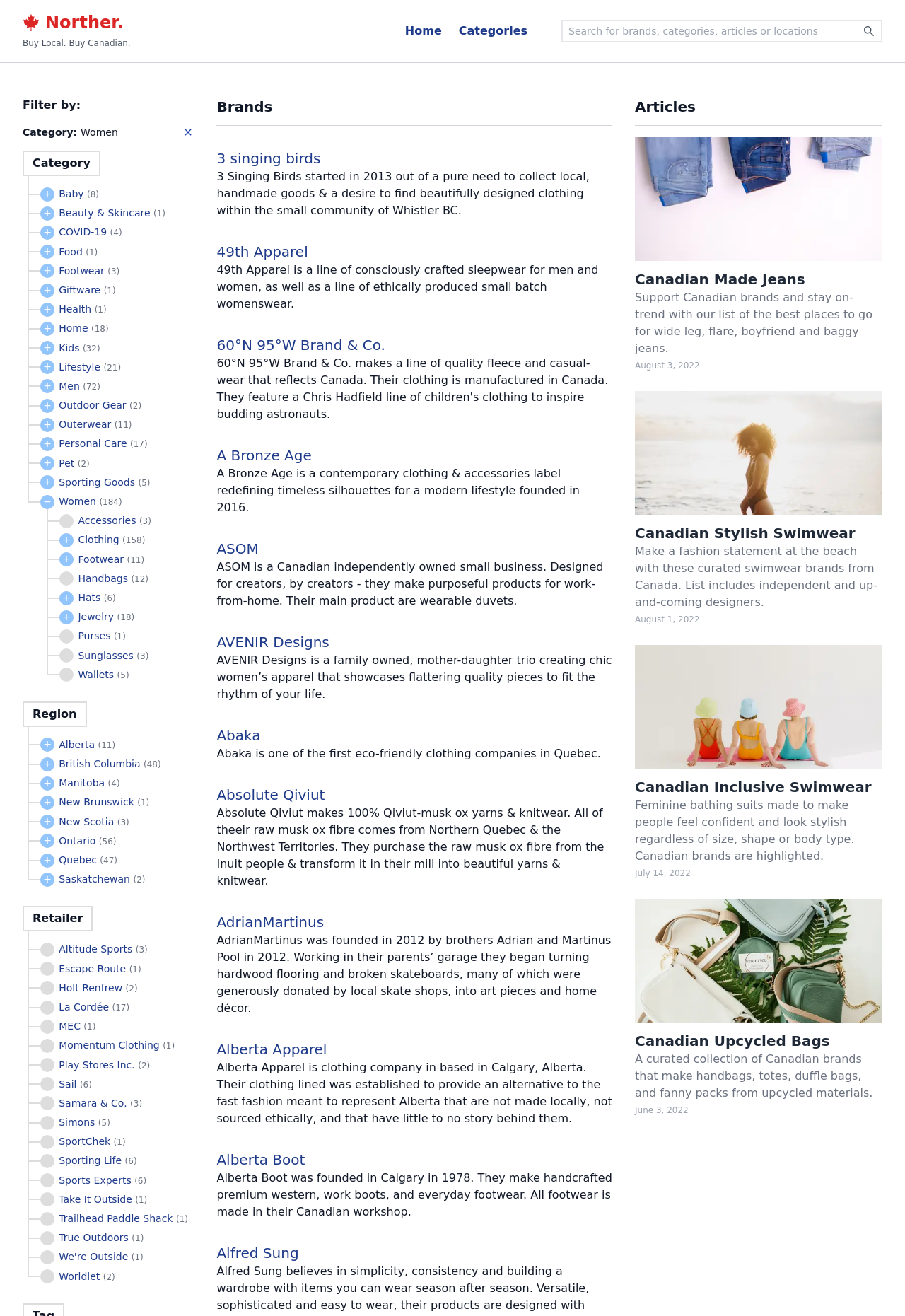Create a full and detailed caption for the entire webpage.

The webpage is categorized under "Women" and displays a list of subcategories related to women's products. At the top, there is a navigation bar with links to "Norther", "Home", and "Categories". A search bar is located to the right of the navigation bar, accompanied by a search button with a magnifying glass icon.

Below the navigation bar, there is a section with a heading "Filter by" and a subheading "Category: Women". This section contains a list of subcategories, each represented by a disclosure triangle that can be expanded to reveal more information. The subcategories are listed in a vertical column, with the first one being "Baby" and the last one being "Women" itself, which is currently expanded.

The expanded "Women" category contains several sub-subcategories, including "Accessories", "Clothing", "Footwear", "Handbags", "Hats", and "Jewelry". Each of these sub-subcategories has a link to a corresponding page, and some of them have additional disclosure triangles that can be expanded to reveal even more specific categories.

The overall layout of the webpage is organized and easy to navigate, with clear headings and concise text. The use of disclosure triangles and nested categories allows users to drill down into specific areas of interest without feeling overwhelmed by too much information at once.